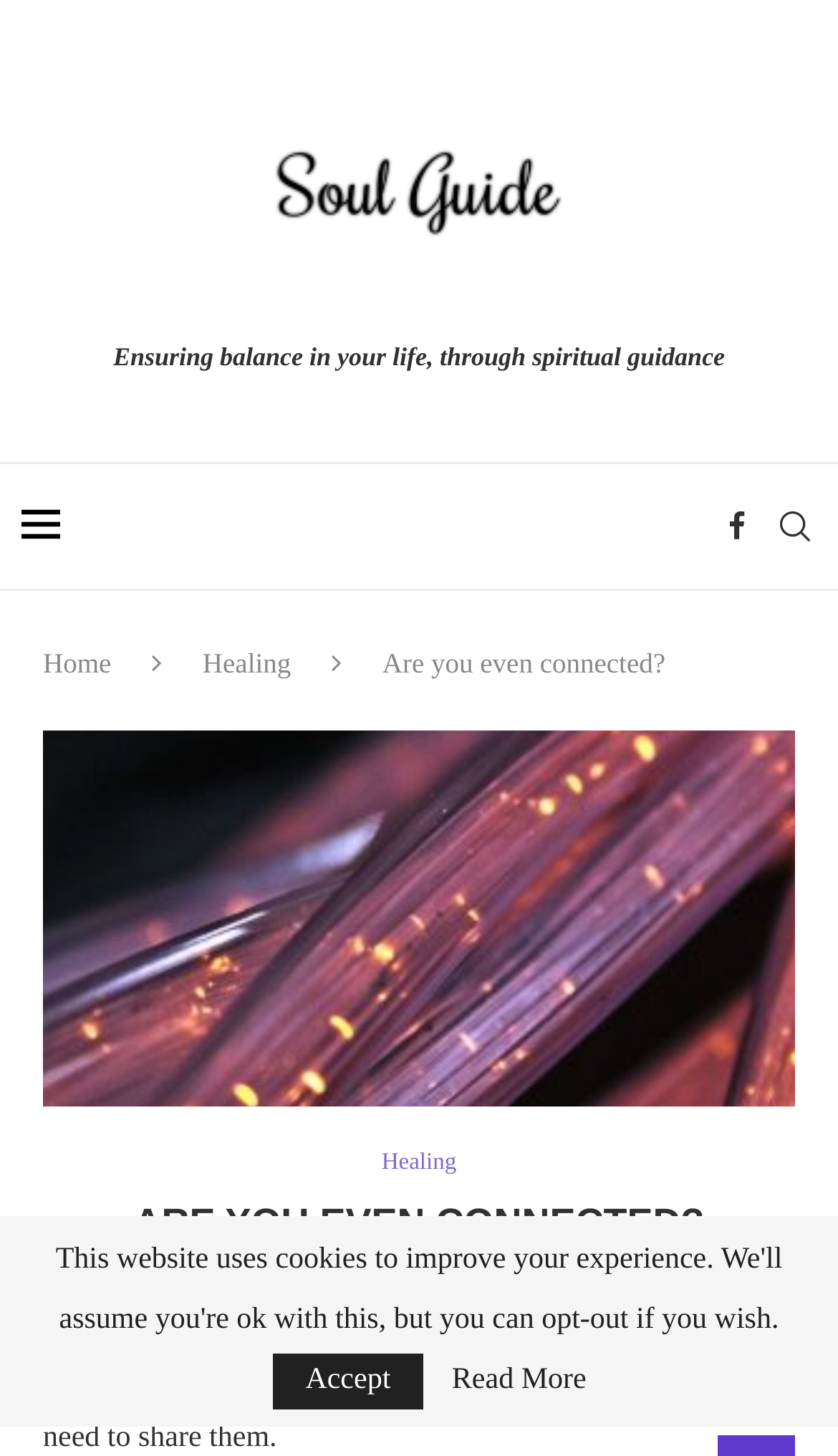What is the date of the article?
Look at the image and construct a detailed response to the question.

The date of the article can be found below the author's name 'Alicia' and is displayed as 'July 16, 2020'.